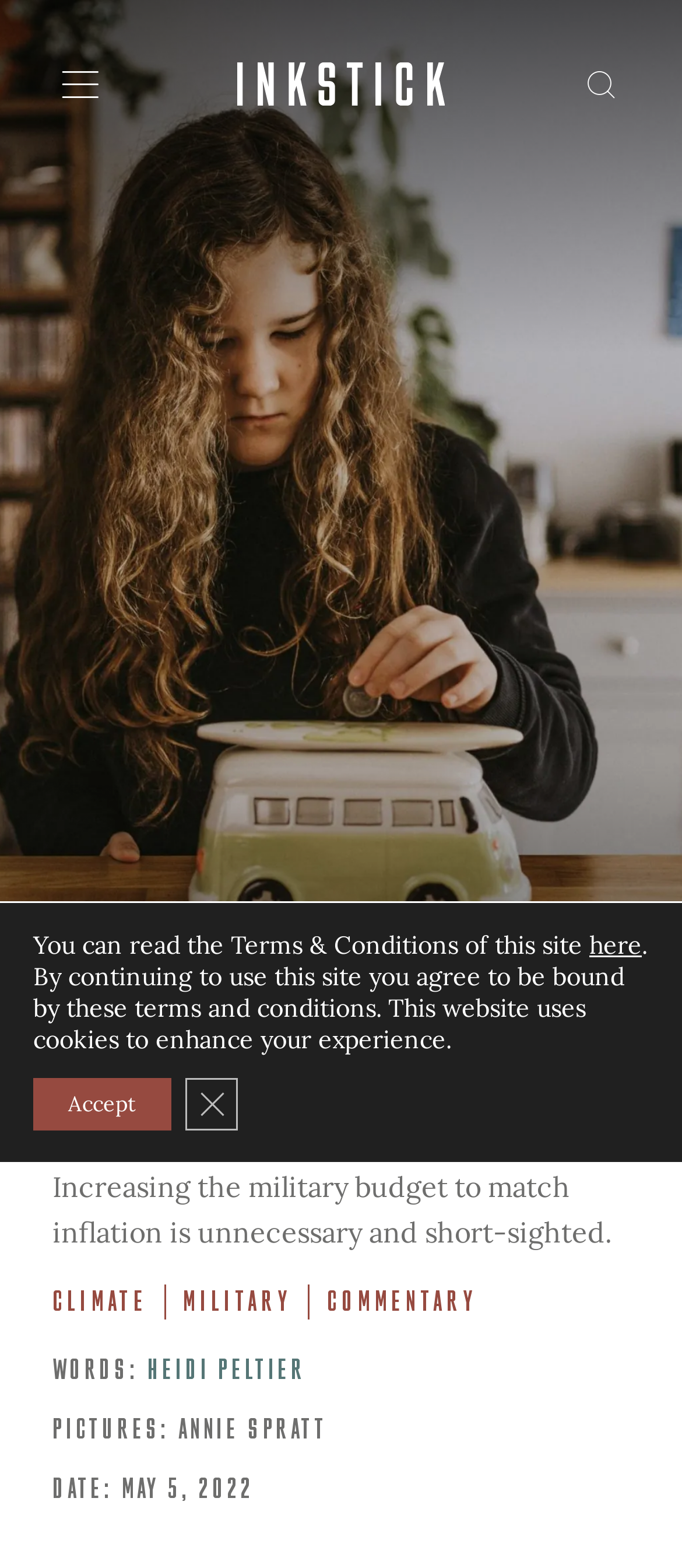How many social media links are there?
Please answer the question as detailed as possible.

There are four social media links at the bottom of the webpage, represented by icons, which are likely links to the website's social media profiles.